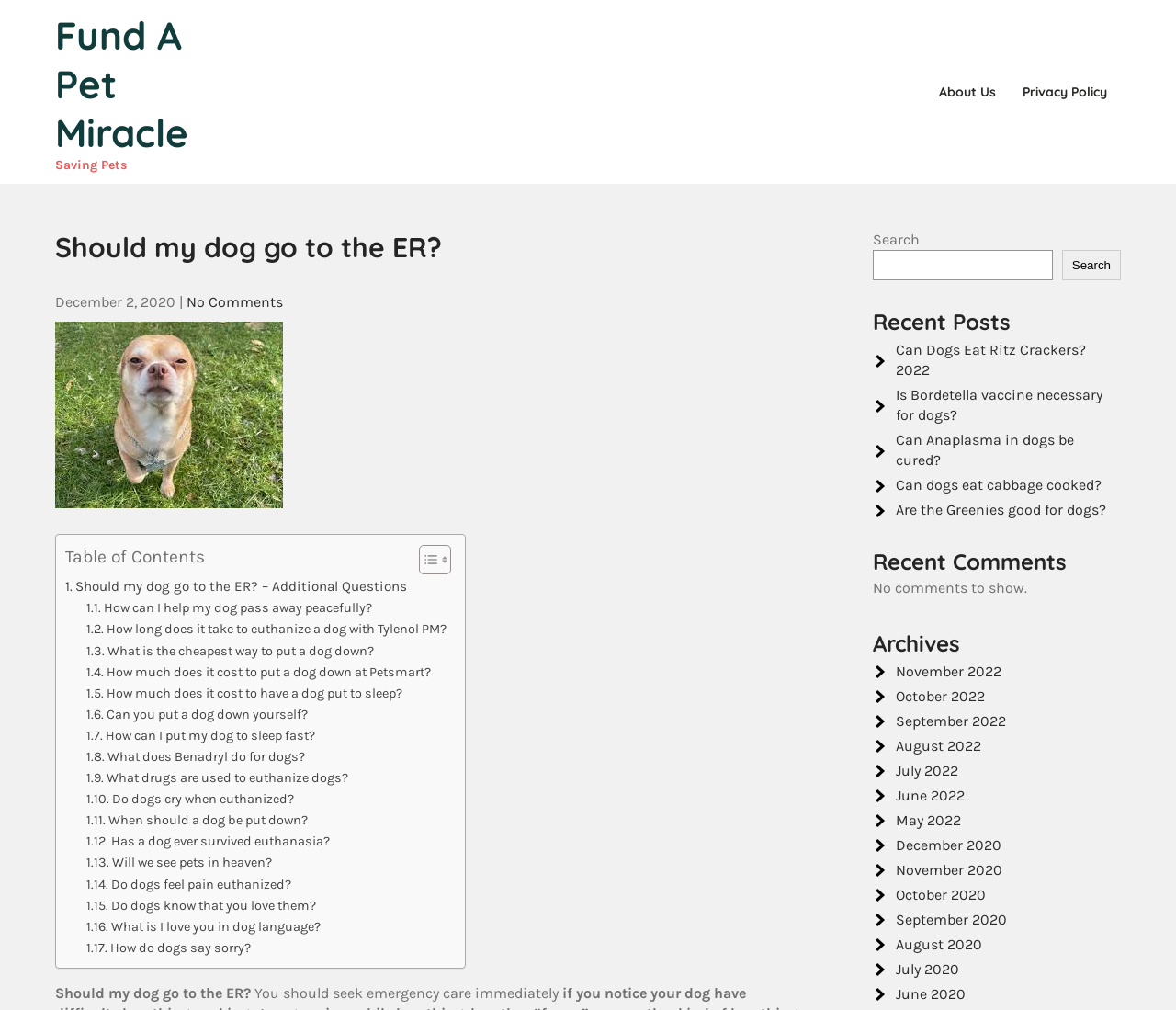What are the recent posts on the website?
Please give a well-detailed answer to the question.

The recent posts on the website can be found in the 'Recent Posts' section, which lists several article titles, including 'Can Dogs Eat Ritz Crackers?', 'Is Bordetella vaccine necessary for dogs?', and others.